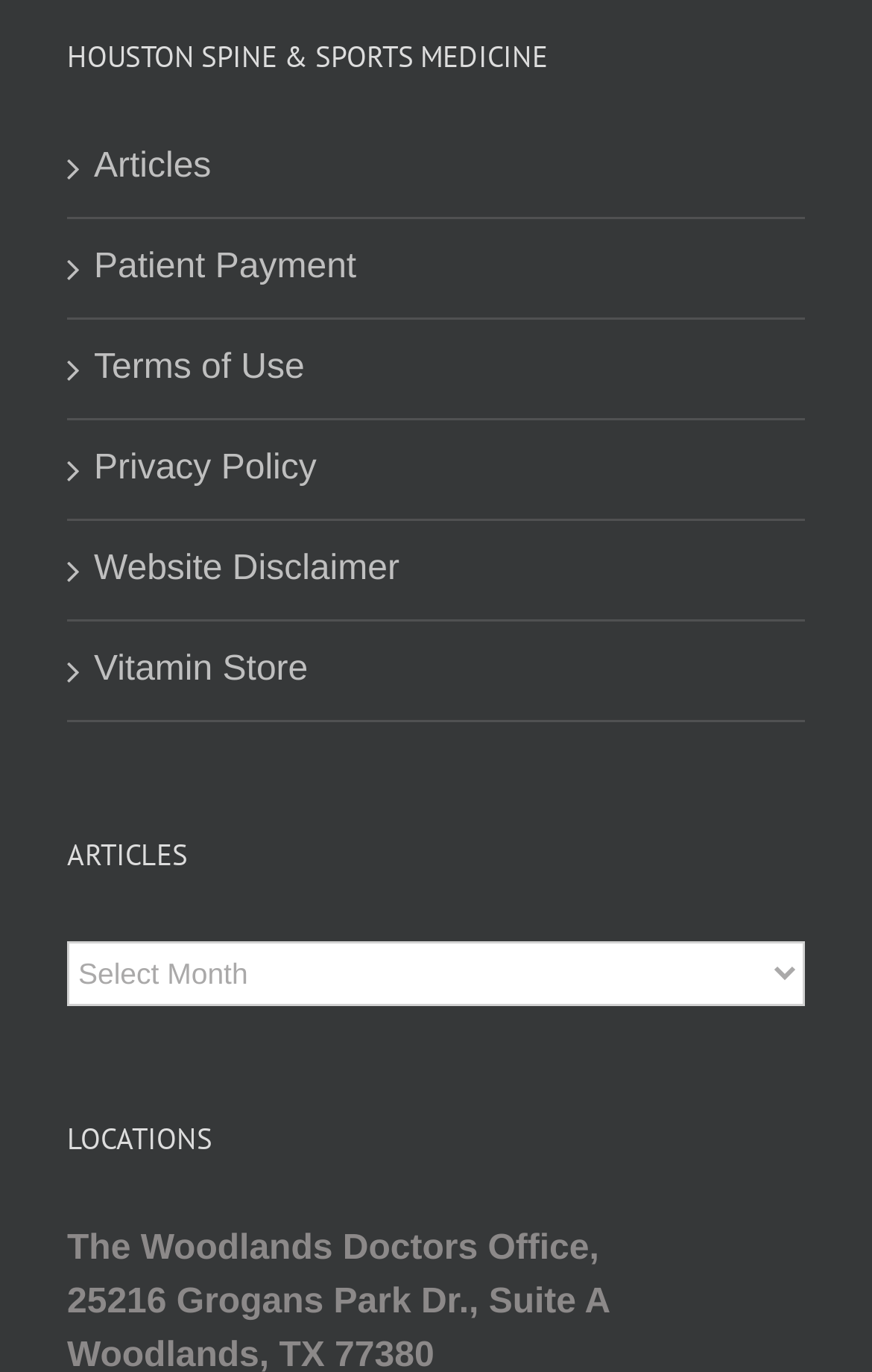Using the details in the image, give a detailed response to the question below:
What is the location of the doctor's office?

The location of the doctor's office can be found in the 'LOCATIONS' section, which mentions 'The Woodlands Doctors Office' at '25216 Grogans Park Dr., Suite A'.